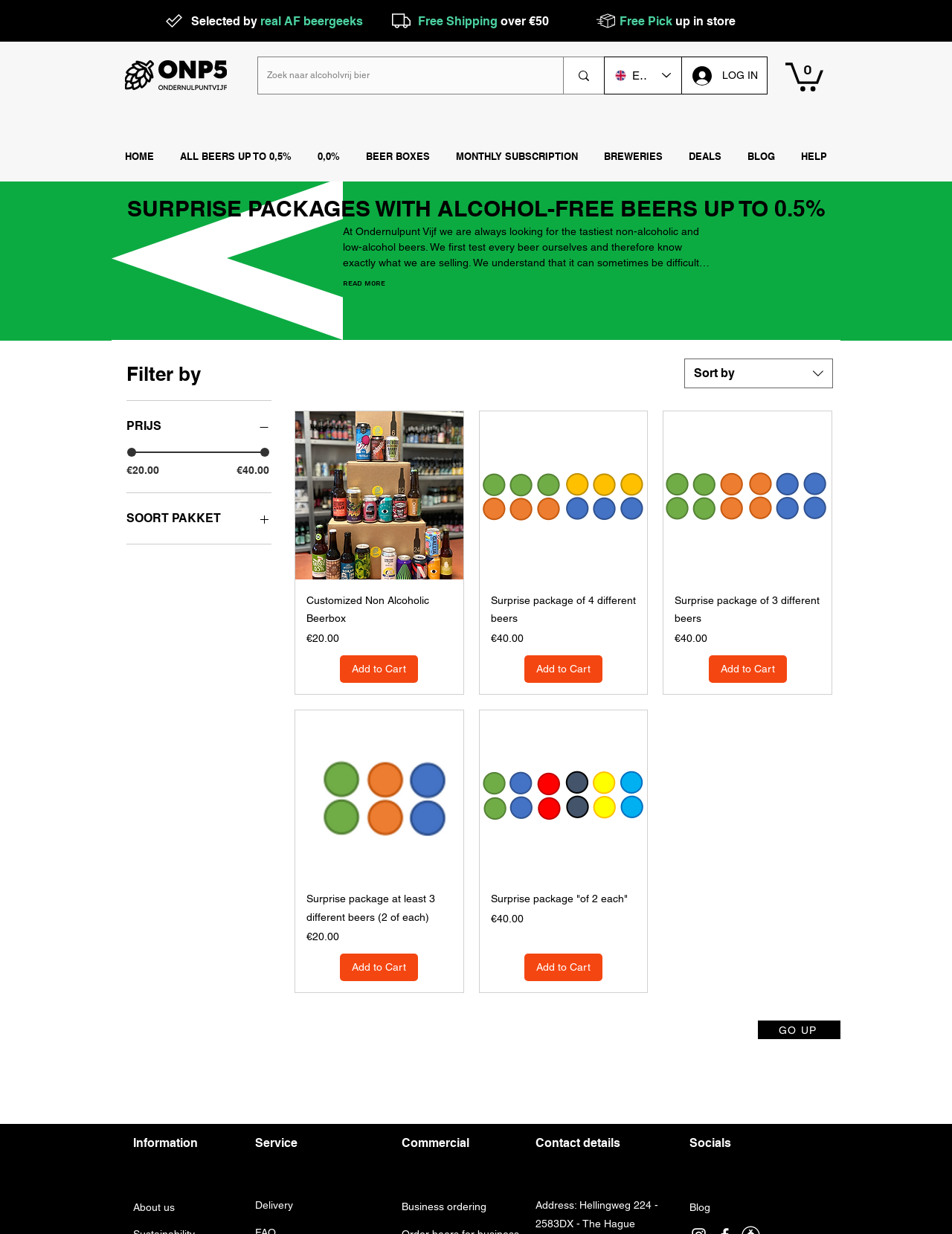Please provide the main heading of the webpage content.

SURPRISE PACKAGES WITH ALCOHOL-FREE BEERS UP TO 0.5%